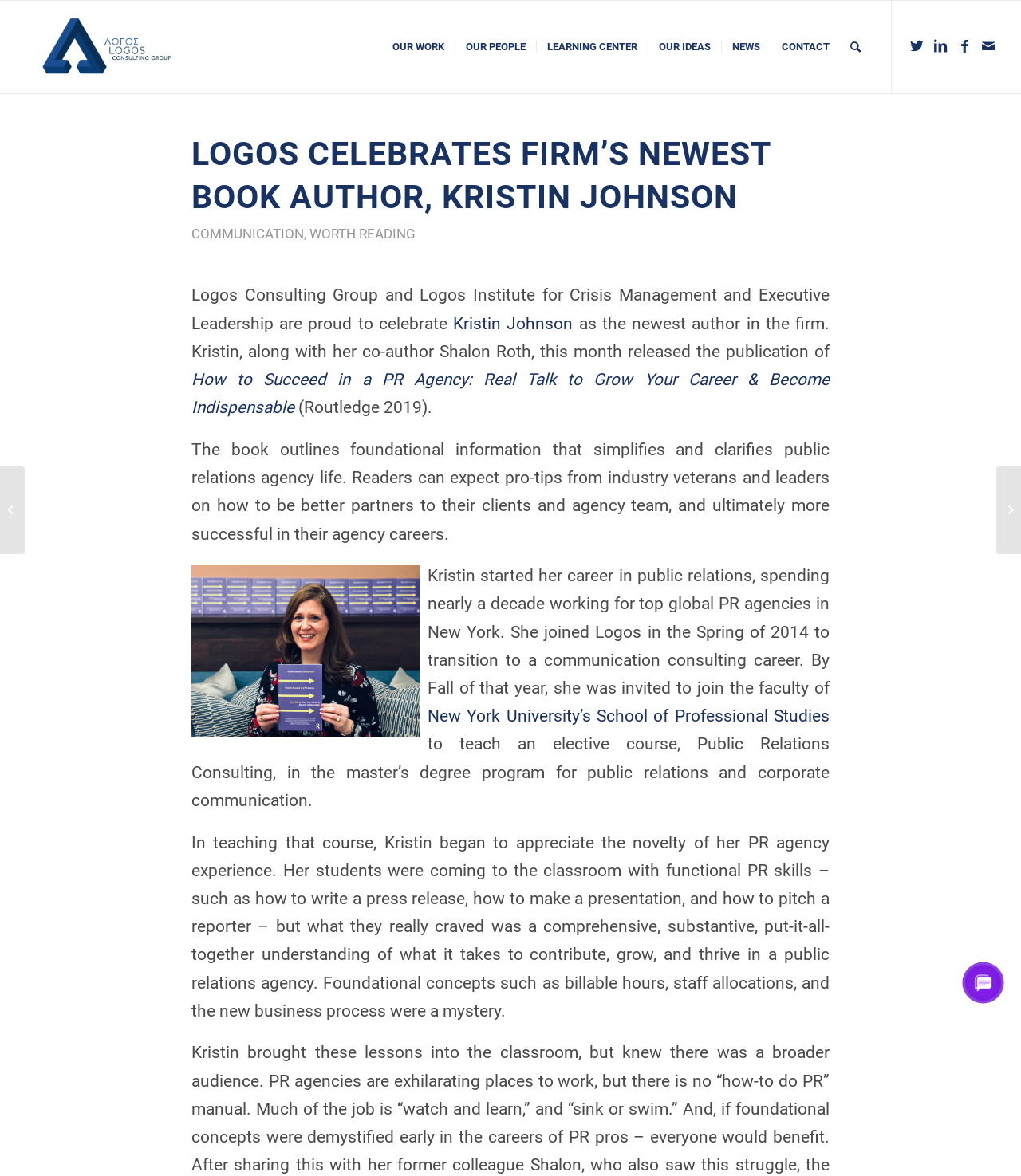What is the name of the firm where Kristin Johnson works?
Please provide a comprehensive answer based on the contents of the image.

I found the answer by reading the text on the webpage, which mentions Logos Consulting Group as the firm where Kristin Johnson works and has written a book.